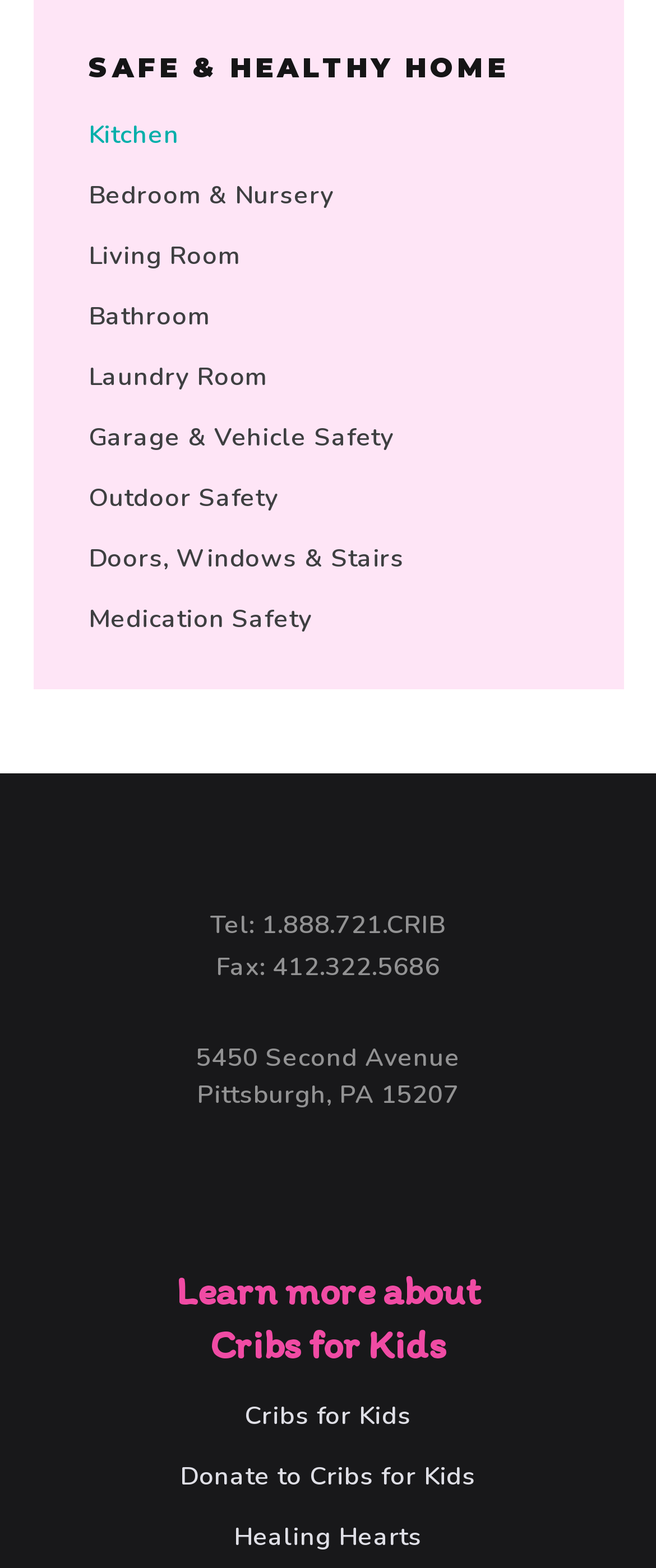Find and specify the bounding box coordinates that correspond to the clickable region for the instruction: "Click on Kitchen".

[0.135, 0.075, 0.273, 0.097]